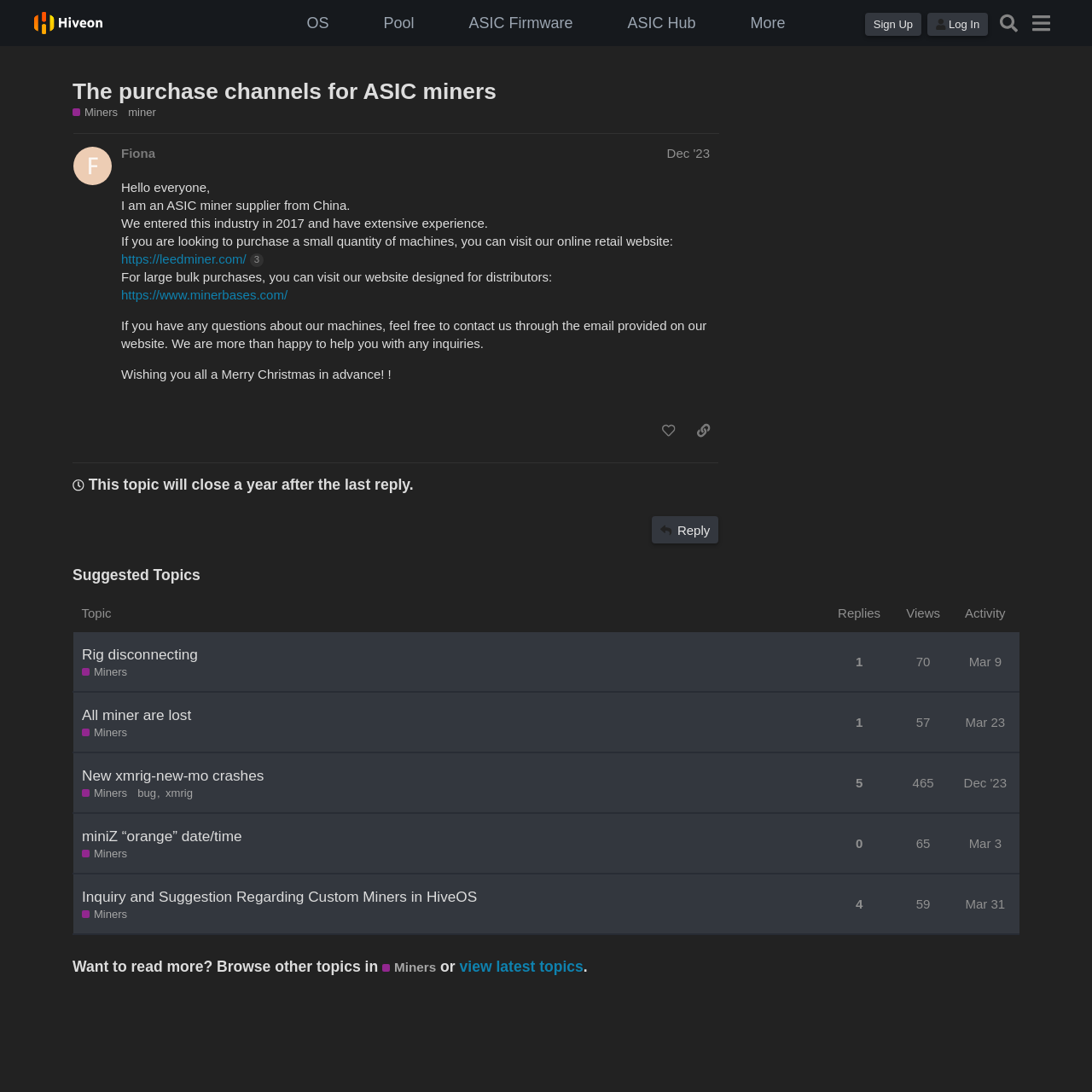Determine the bounding box coordinates for the UI element described. Format the coordinates as (top-left x, top-left y, bottom-right x, bottom-right y) and ensure all values are between 0 and 1. Element description: John

None